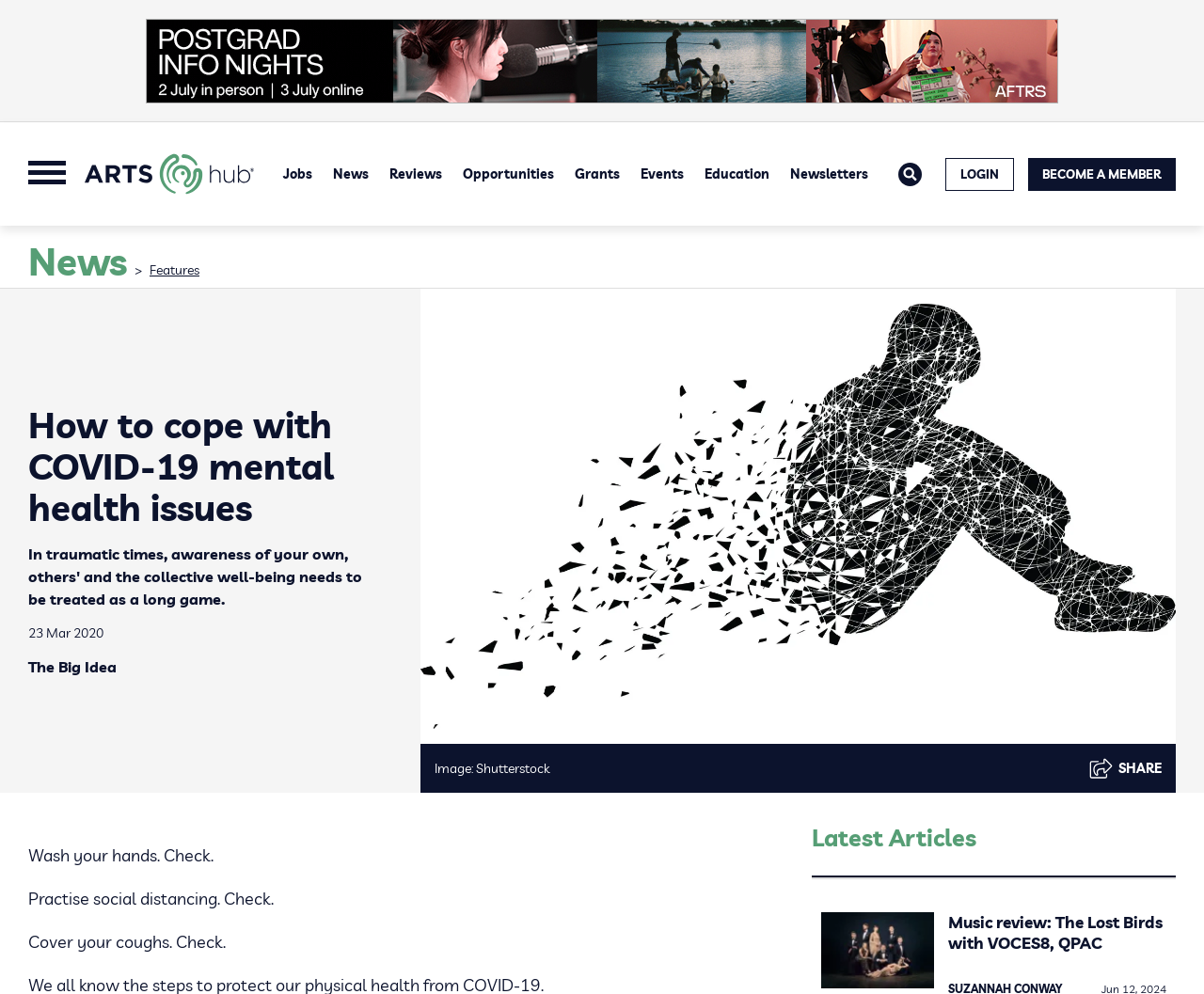Identify the bounding box coordinates necessary to click and complete the given instruction: "Login to your account".

[0.785, 0.158, 0.842, 0.192]